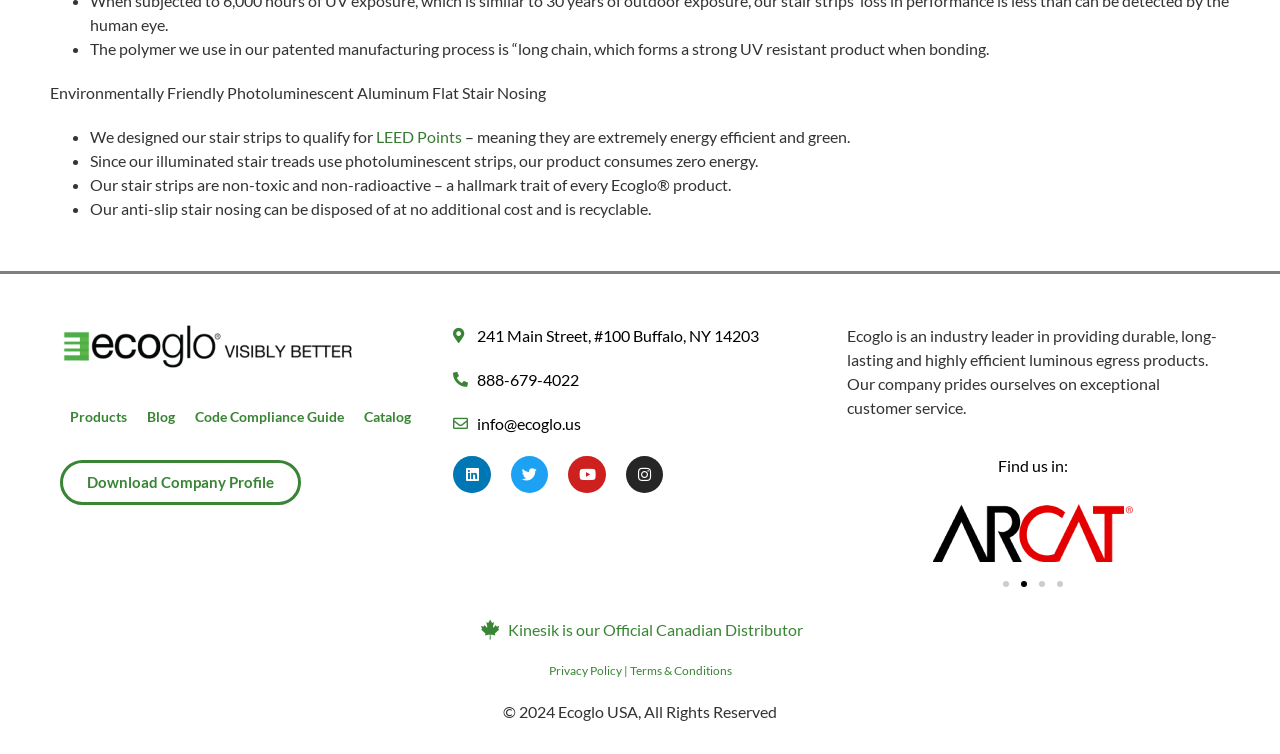Please determine the bounding box coordinates of the element's region to click for the following instruction: "Learn about Blockchain Development Company".

None